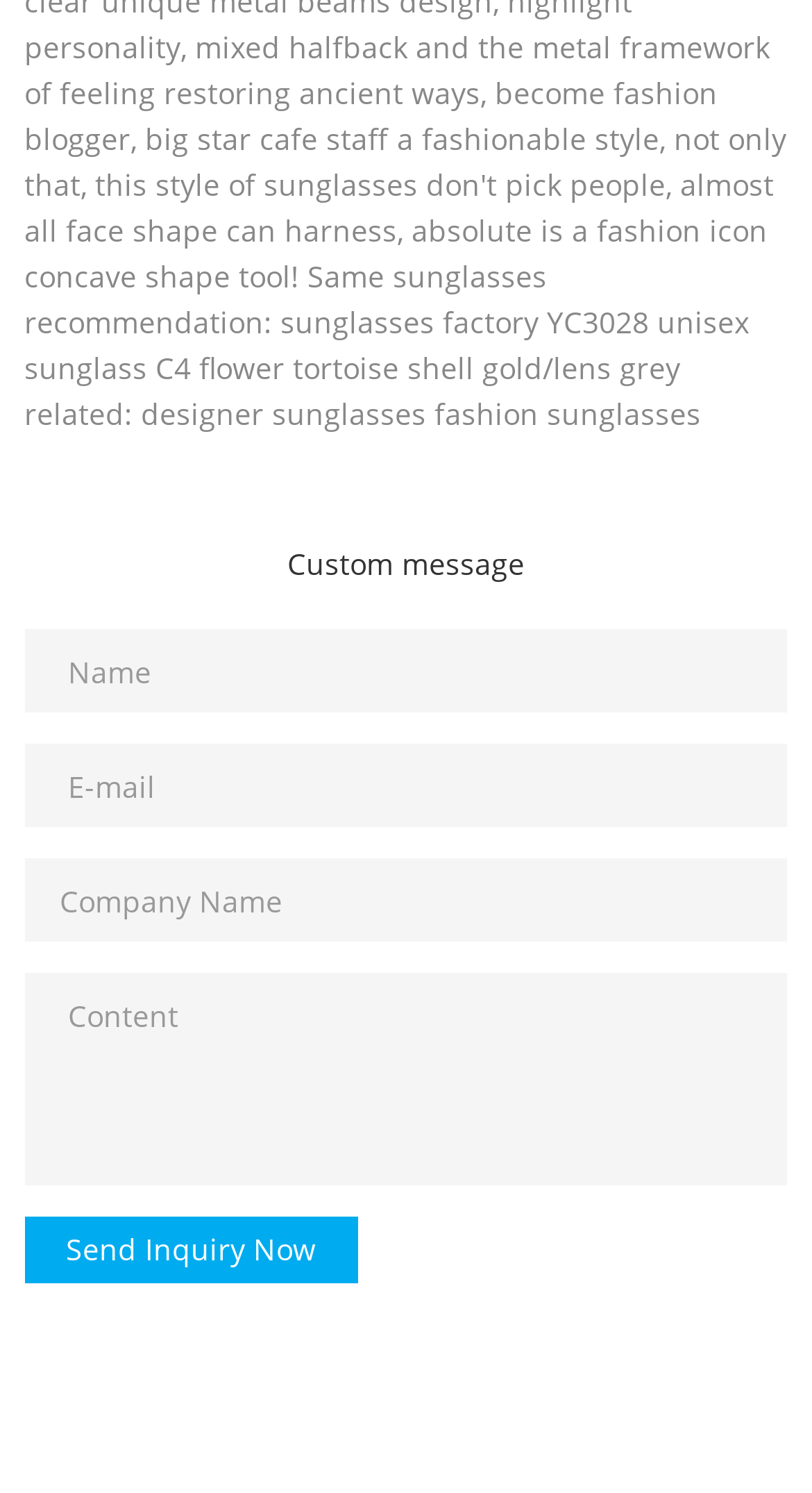Answer briefly with one word or phrase:
How many textboxes are present on the webpage?

4